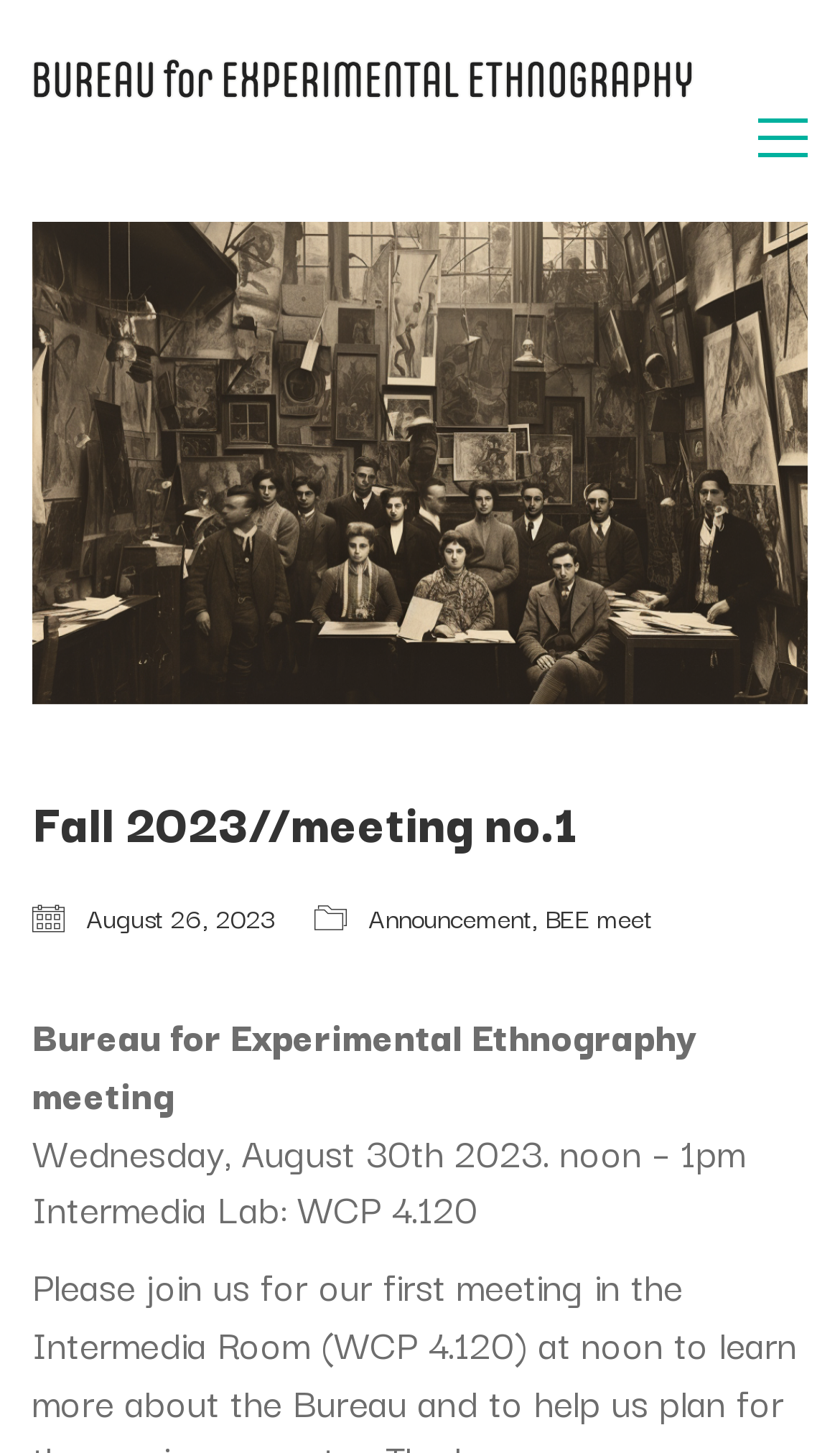What is the current date according to the webpage?
Observe the image and answer the question with a one-word or short phrase response.

August 26, 2023